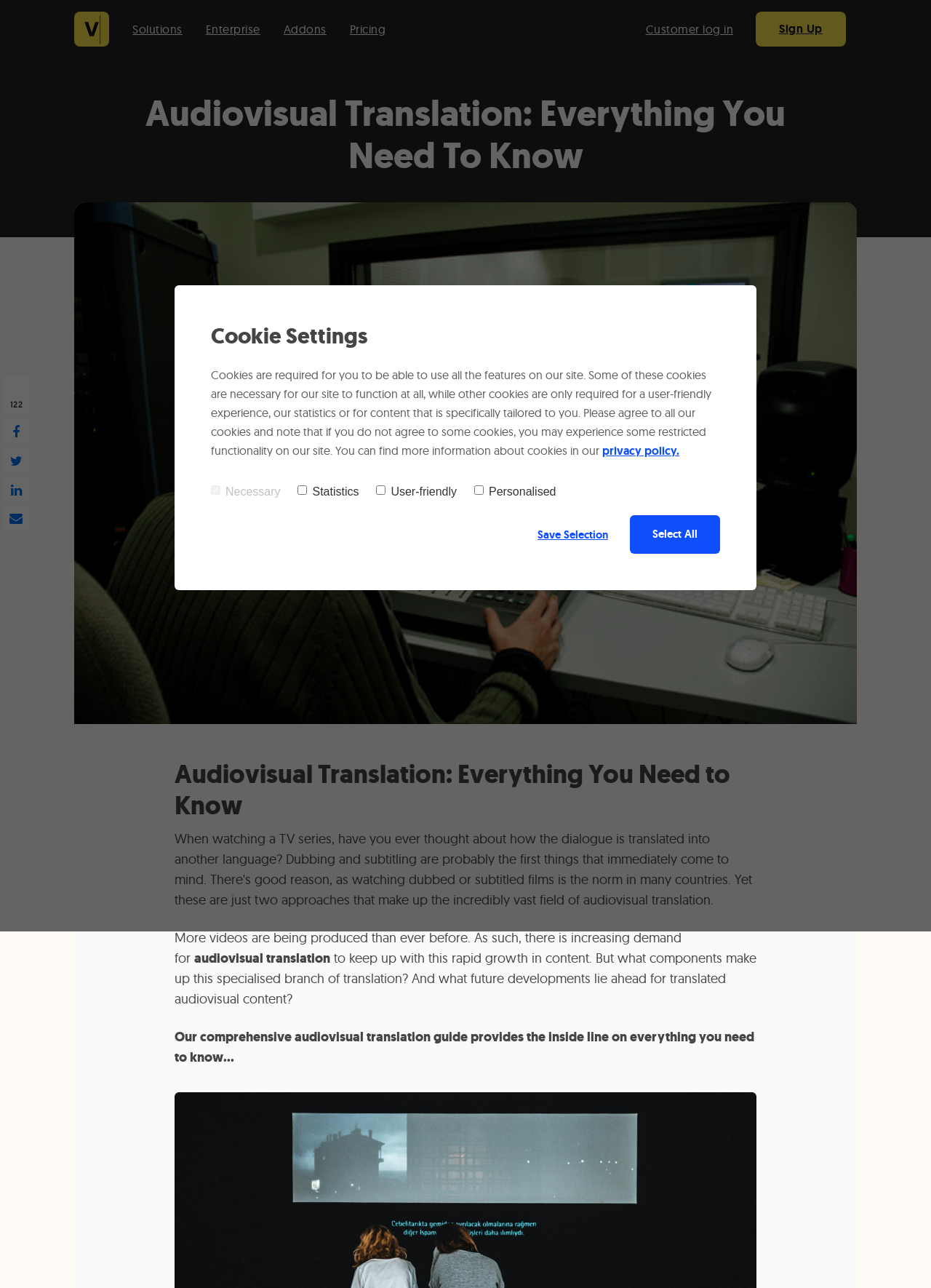Please specify the bounding box coordinates of the clickable section necessary to execute the following command: "Learn about audiovisual translation".

[0.127, 0.072, 0.873, 0.138]